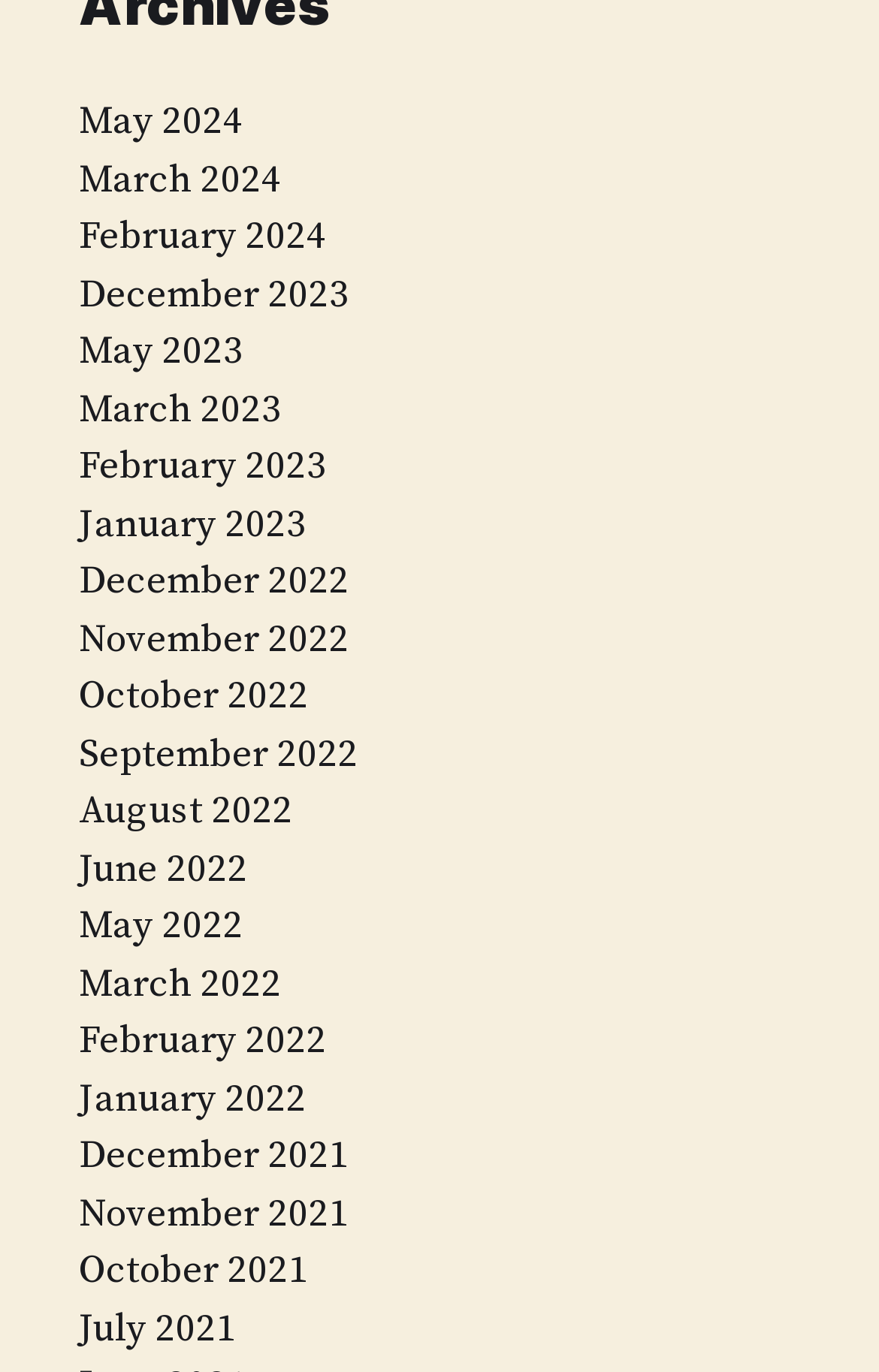What is the earliest year listed?
Please use the image to provide a one-word or short phrase answer.

2021